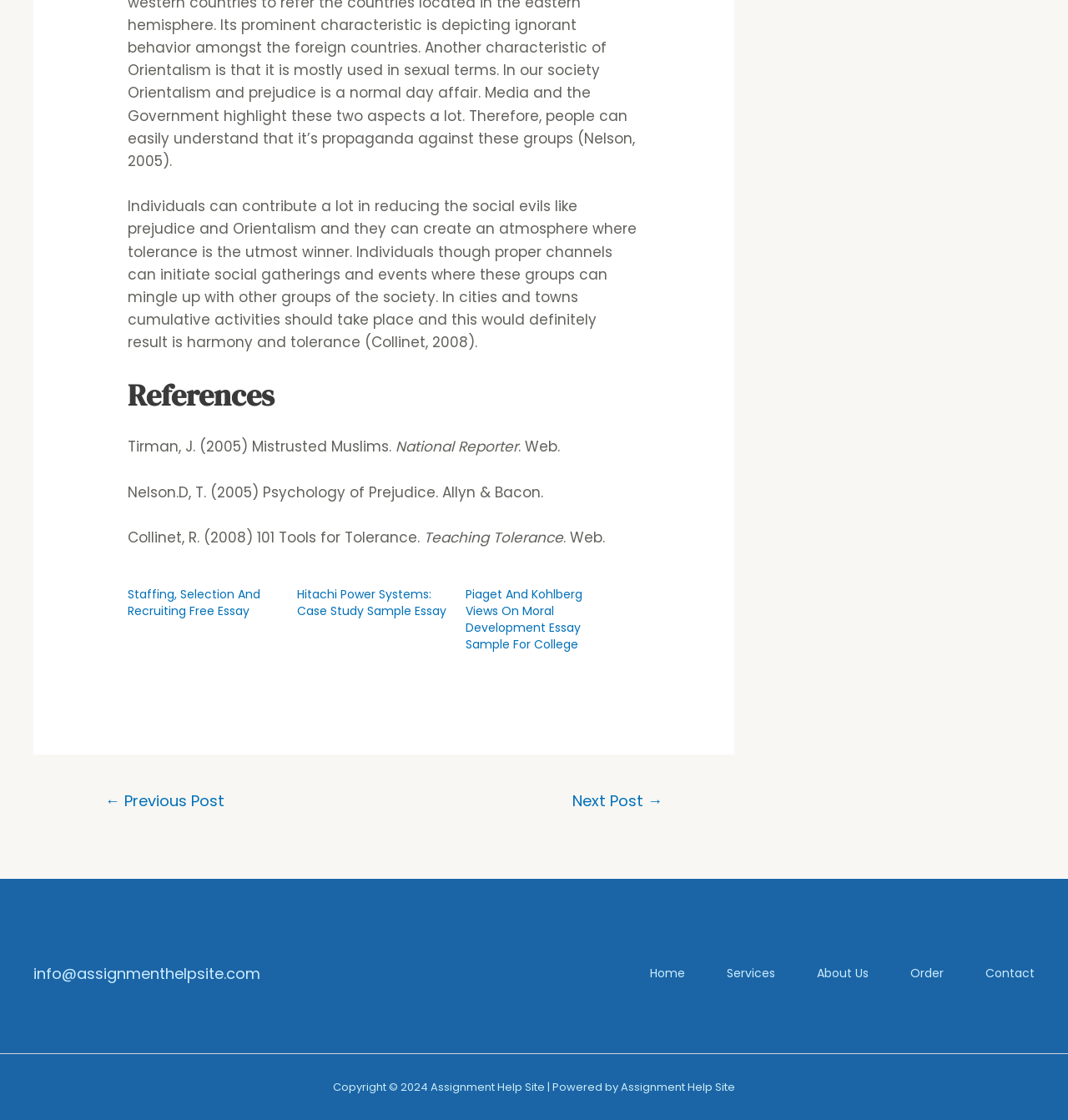Identify the bounding box coordinates of the area you need to click to perform the following instruction: "check the services menu".

[0.641, 0.859, 0.726, 0.88]